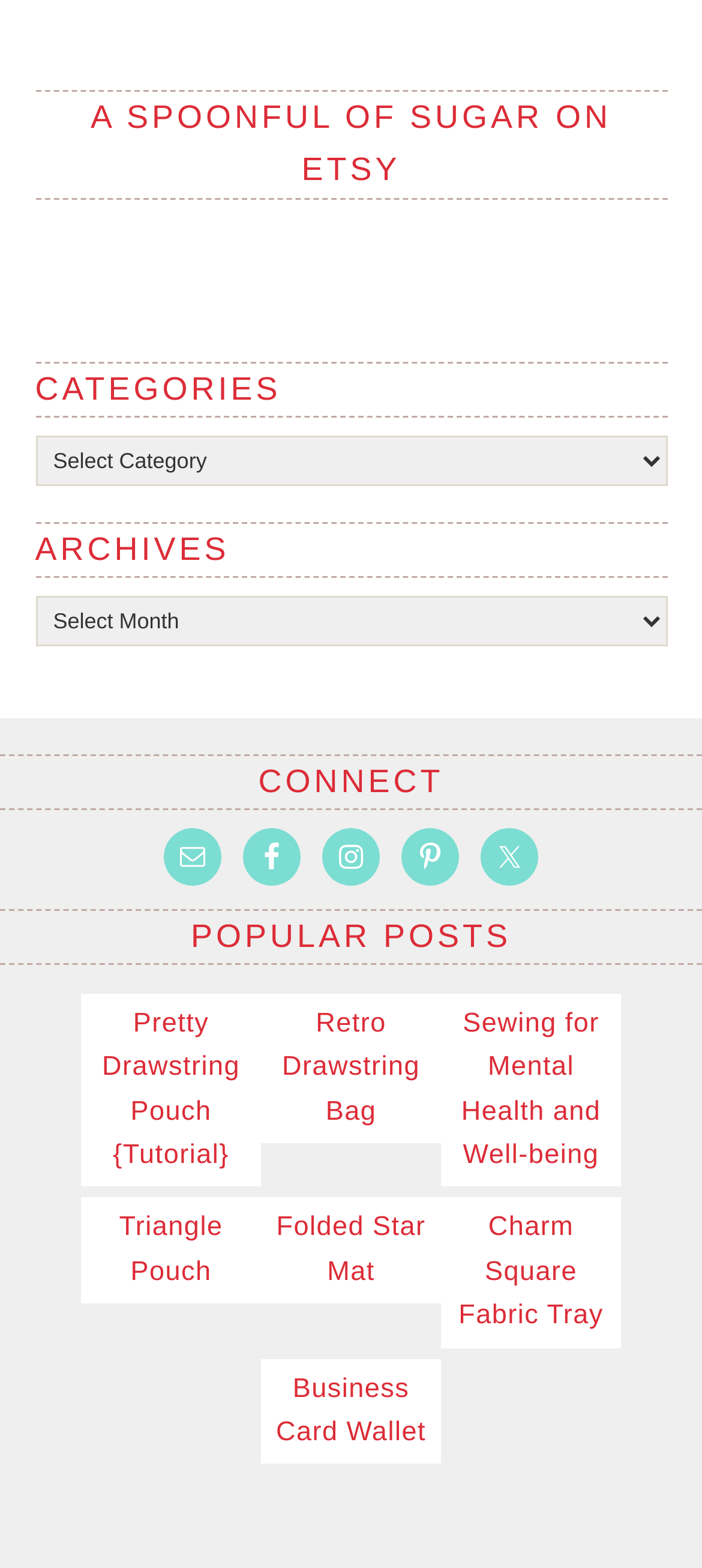What categories are available on the website?
Use the information from the image to give a detailed answer to the question.

The categories section is located below the heading 'CATEGORIES' and contains a combobox with the label 'Categories'. This suggests that the website has various categories that users can browse.